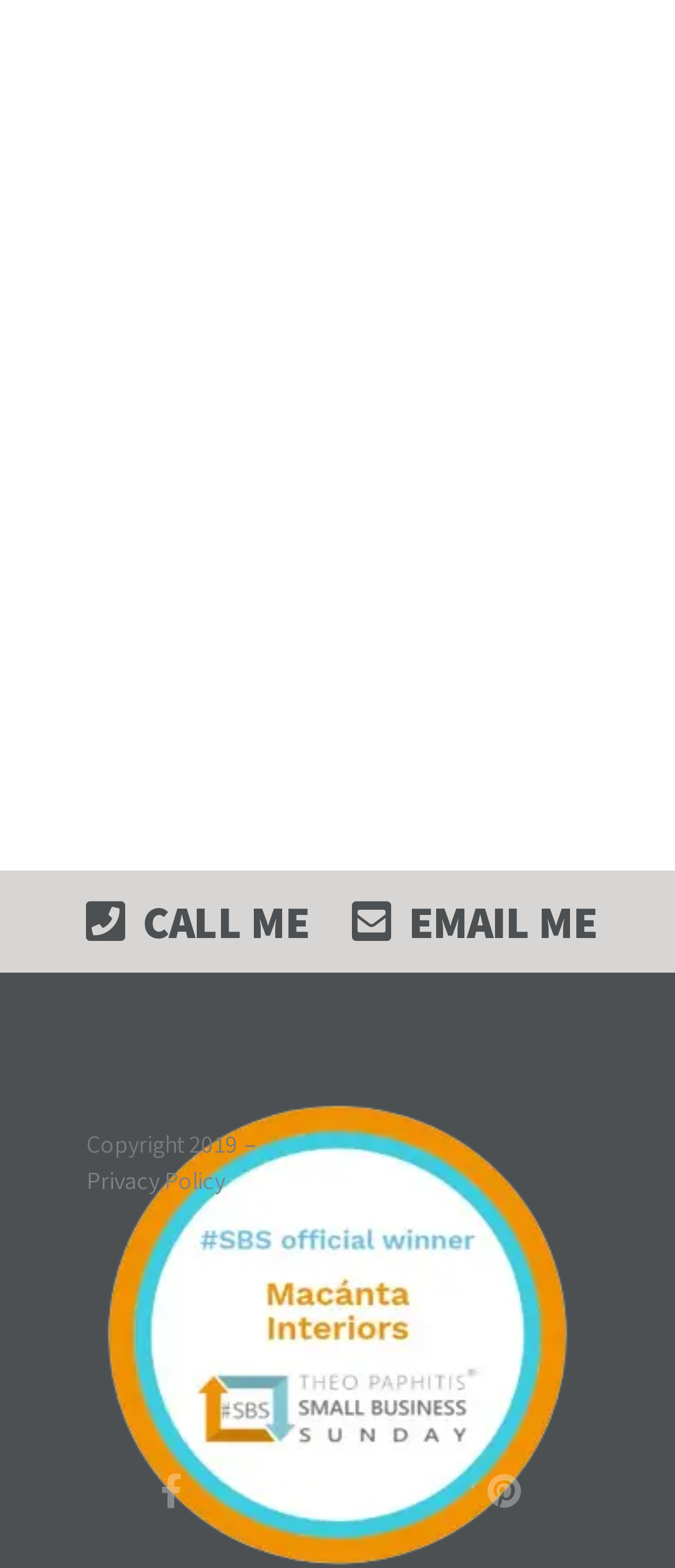Give a short answer using one word or phrase for the question:
What is the year of the copyright?

2019